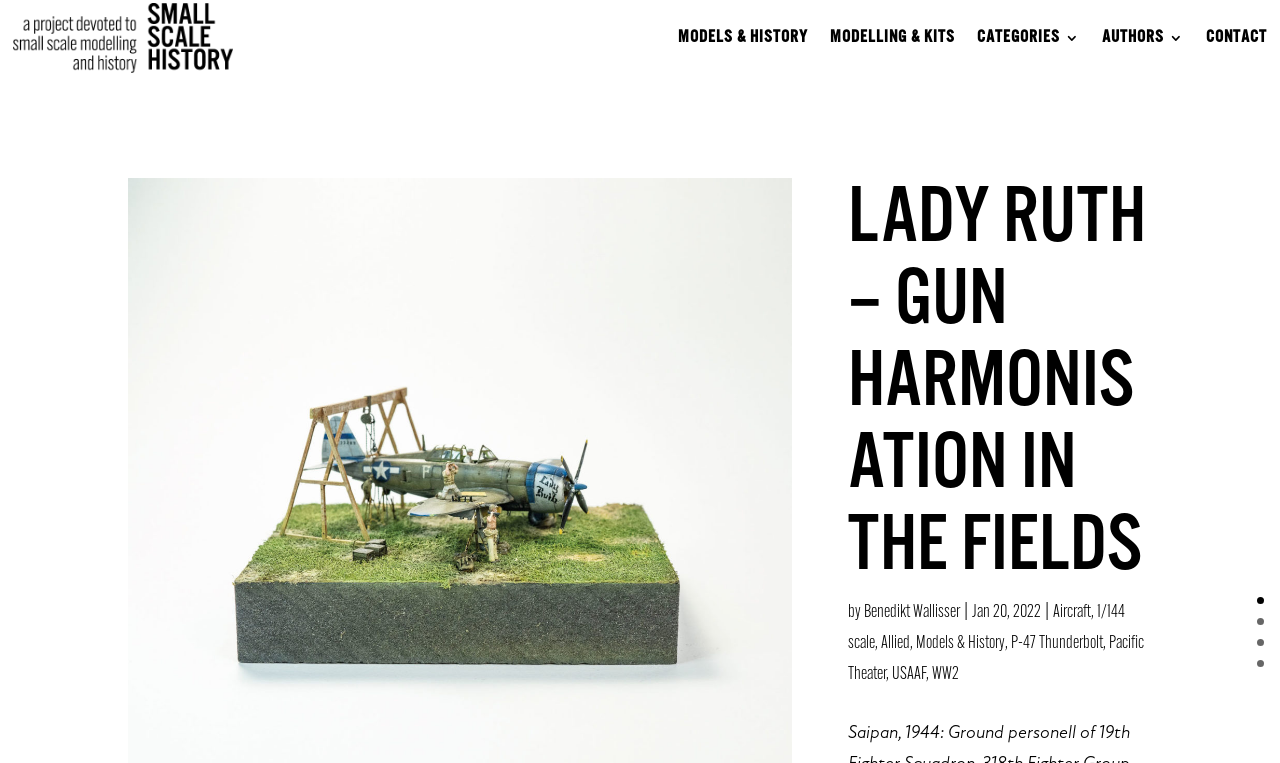Based on the image, give a detailed response to the question: What is the type of aircraft modelled?

I found the type of aircraft by looking at the link 'P-47 Thunderbolt' under the 'LADY RUTH – GUN HARMONISATION IN THE FIELDS' heading.